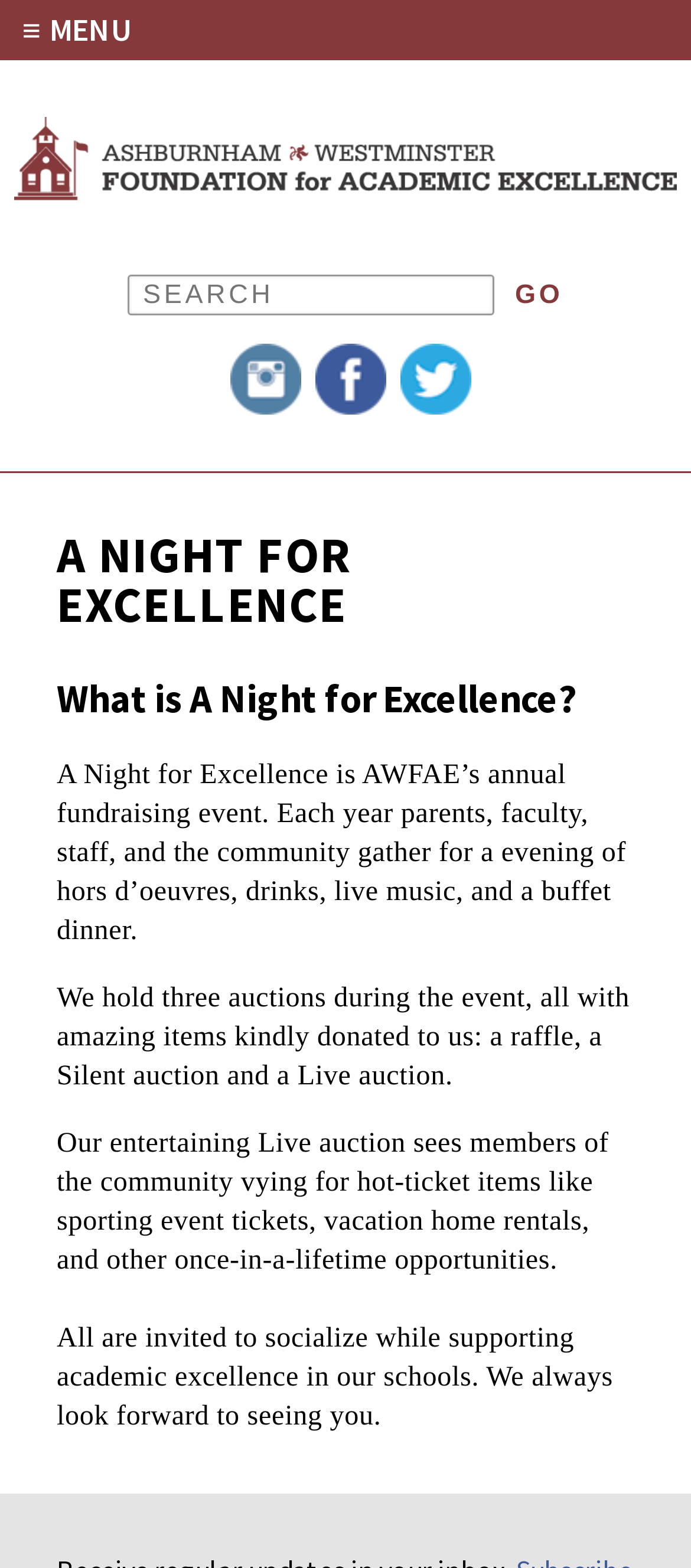Give a one-word or one-phrase response to the question:
What type of items are auctioned during the Live auction?

Hot-ticket items